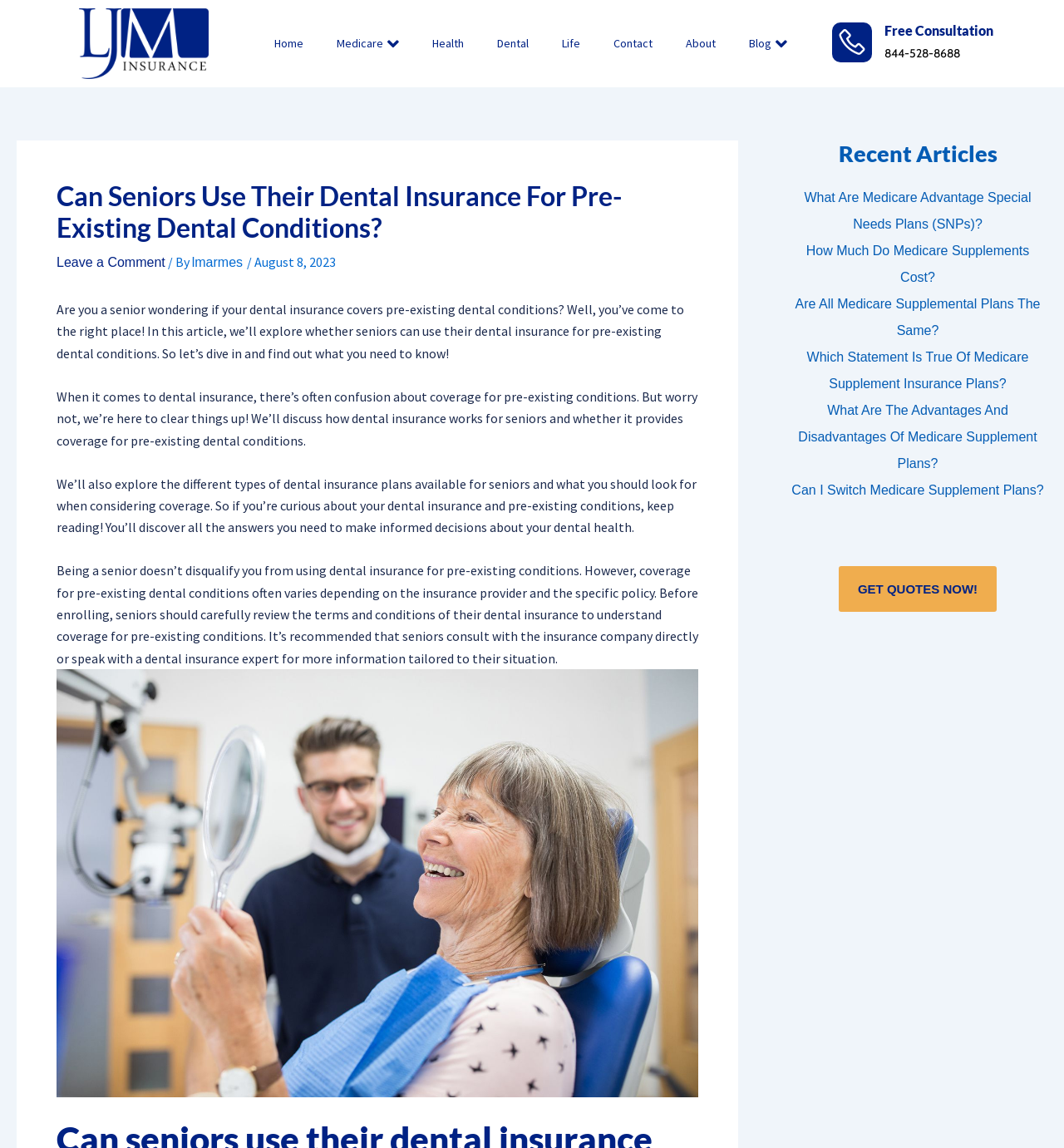Find the bounding box coordinates of the element you need to click on to perform this action: 'Go to 'December 2020''. The coordinates should be represented by four float values between 0 and 1, in the format [left, top, right, bottom].

None